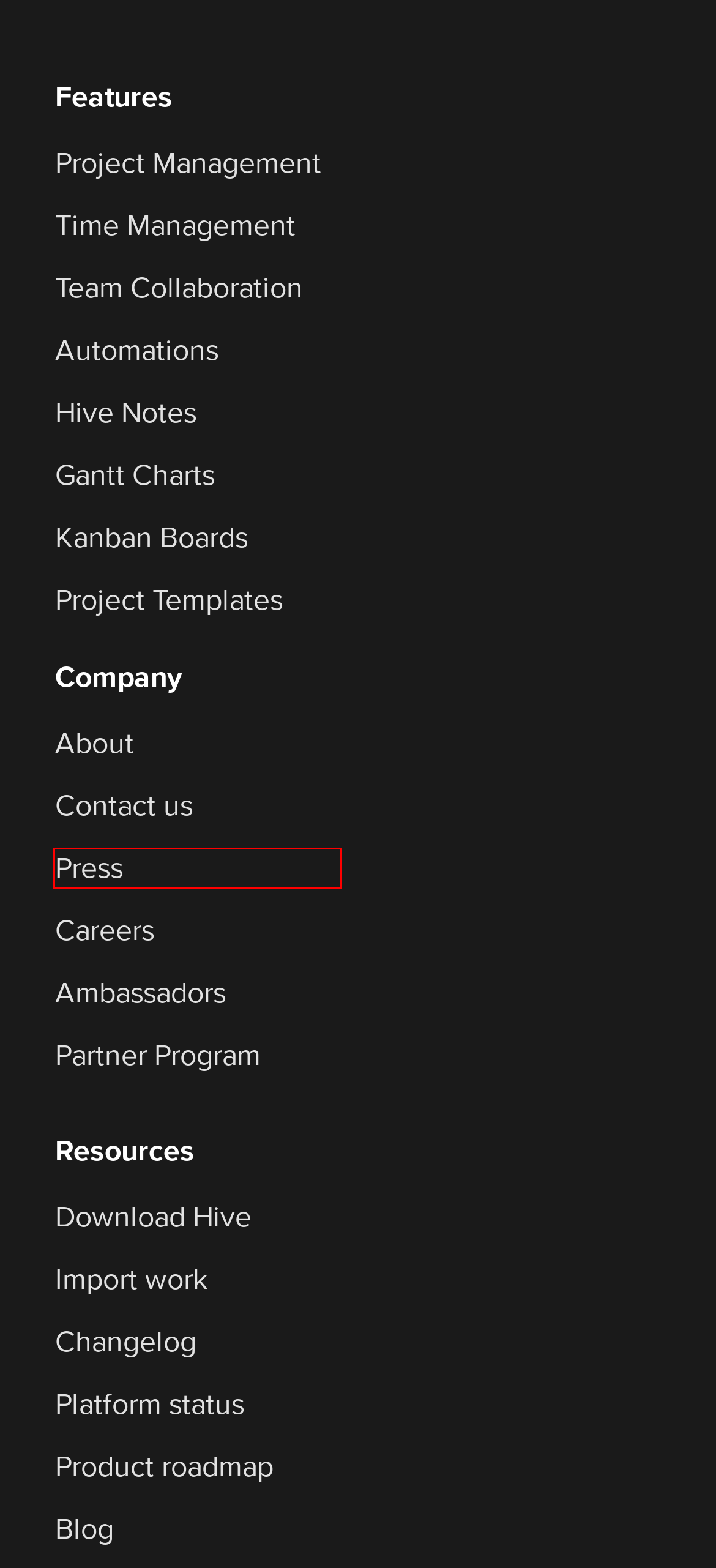Given a screenshot of a webpage featuring a red bounding box, identify the best matching webpage description for the new page after the element within the red box is clicked. Here are the options:
A. About Us | Hive Project Management Platform
B. Automate your workflows & manage projects faster | Hive
C. Got Any Question? Contact Us! | Hive
D. Press Archive | Hive
E. Import Work | Hive
F. Learn about Hive Notes in Hive | Hive
G. Unlock the Power of Hive - Download Hive!
H. Join the Ambassador Program of Hive! | Hive

D